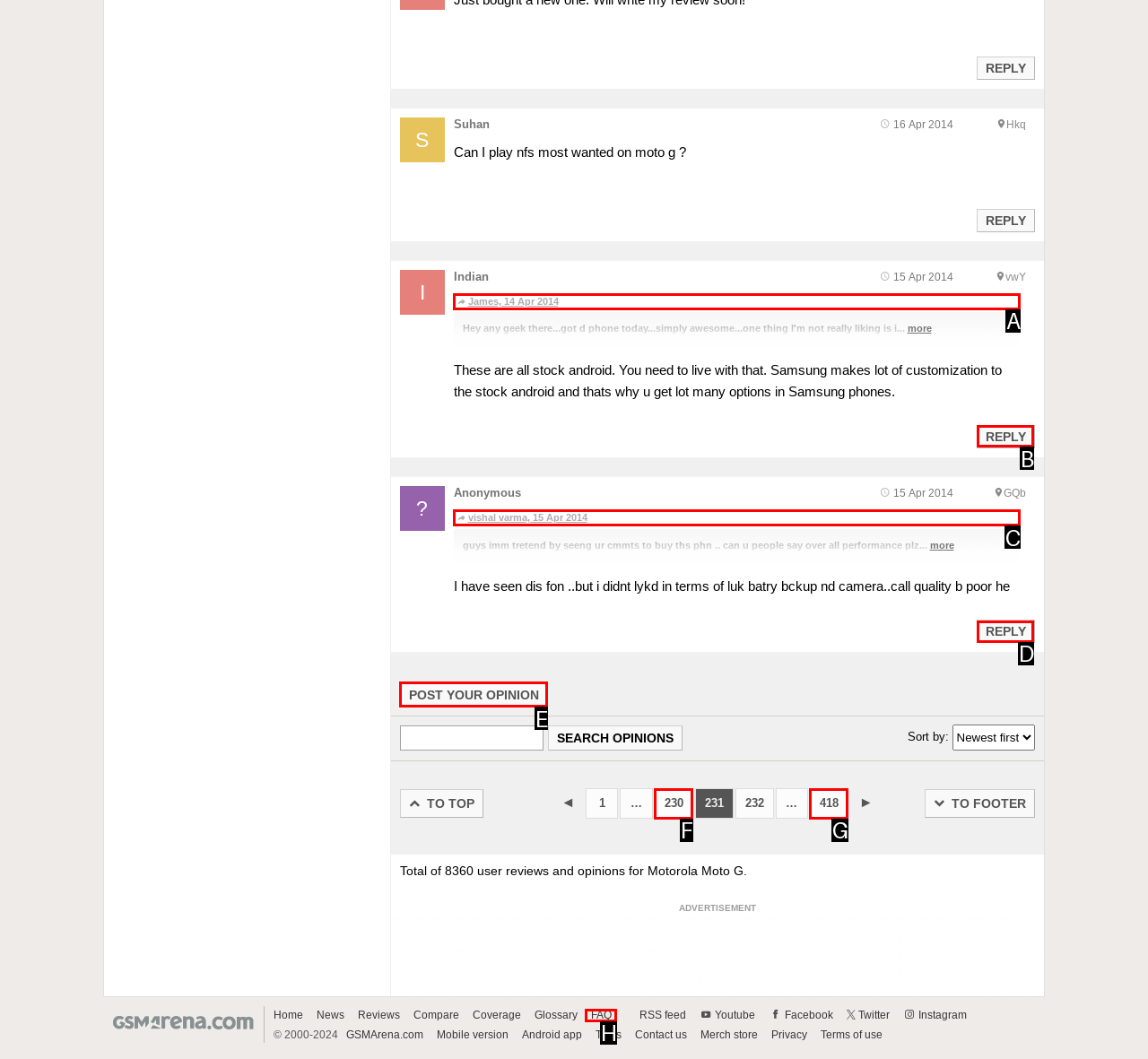Determine the letter of the UI element I should click on to complete the task: Post your opinion from the provided choices in the screenshot.

E